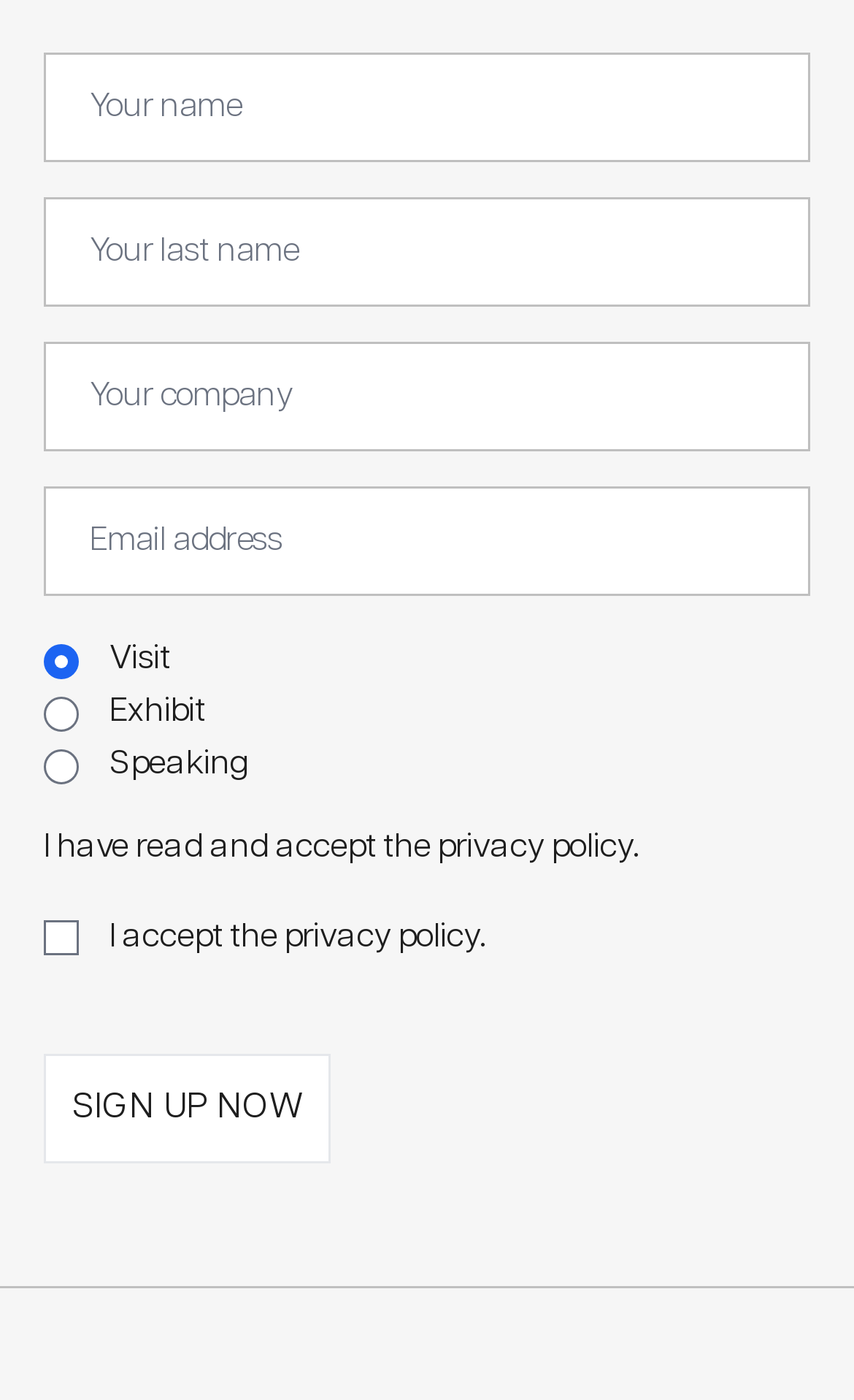What is the link 'privacy policy' for?
Relying on the image, give a concise answer in one word or a brief phrase.

To view the privacy policy